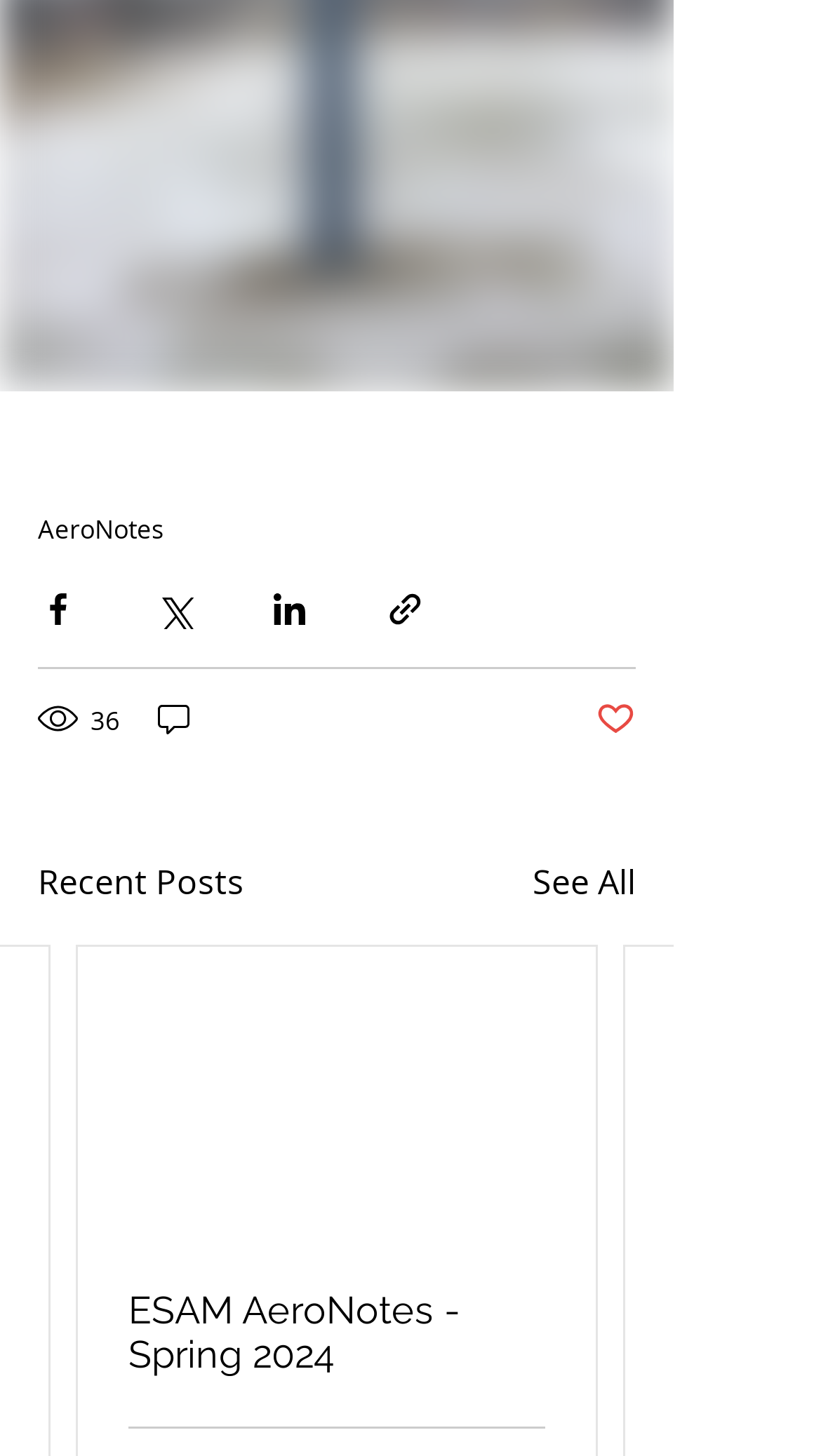Specify the bounding box coordinates of the element's region that should be clicked to achieve the following instruction: "Go to Socially Responsible Investing page". The bounding box coordinates consist of four float numbers between 0 and 1, in the format [left, top, right, bottom].

None